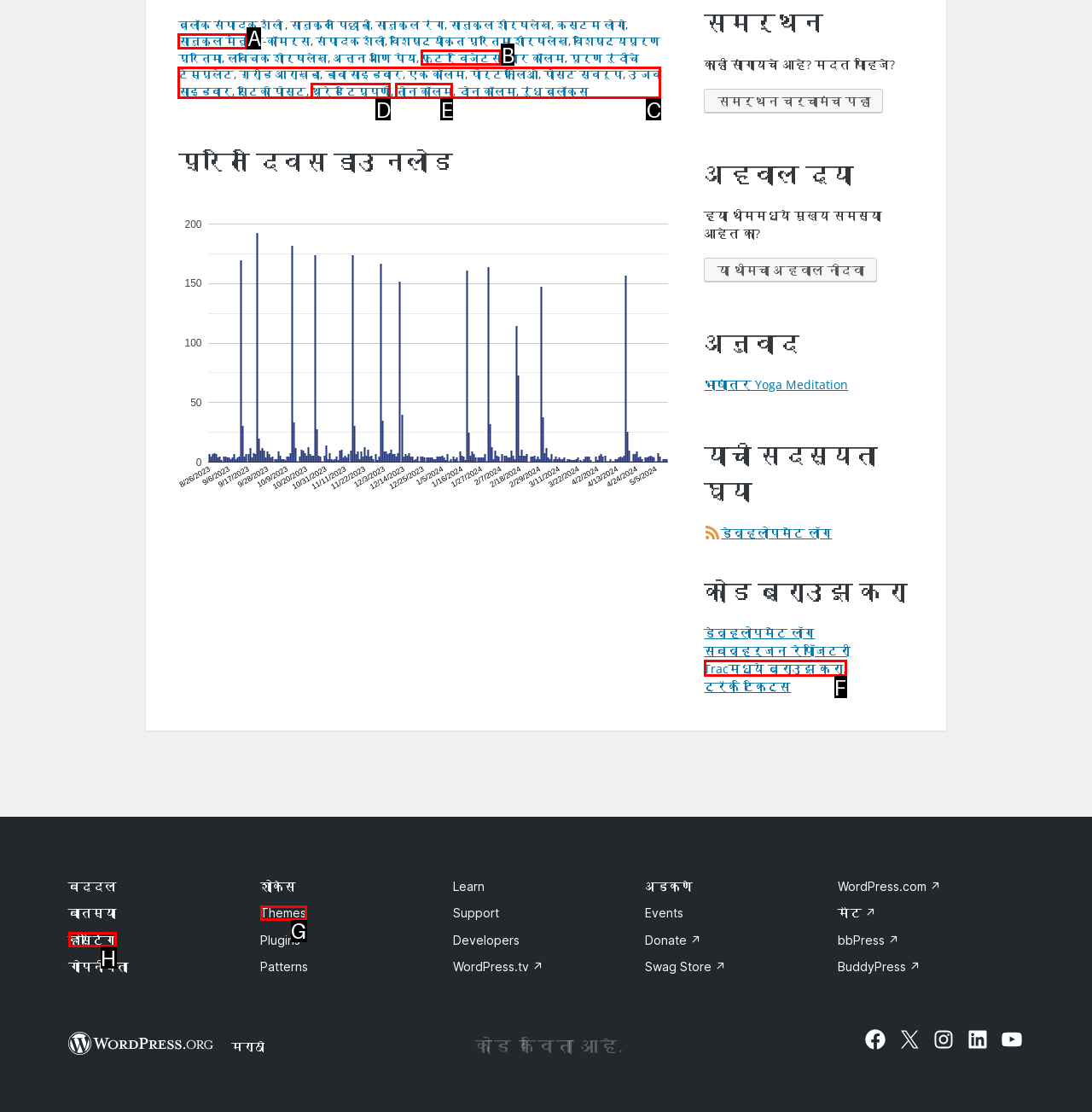Find the option that matches this description: सानुकूल मेनू
Provide the corresponding letter directly.

A